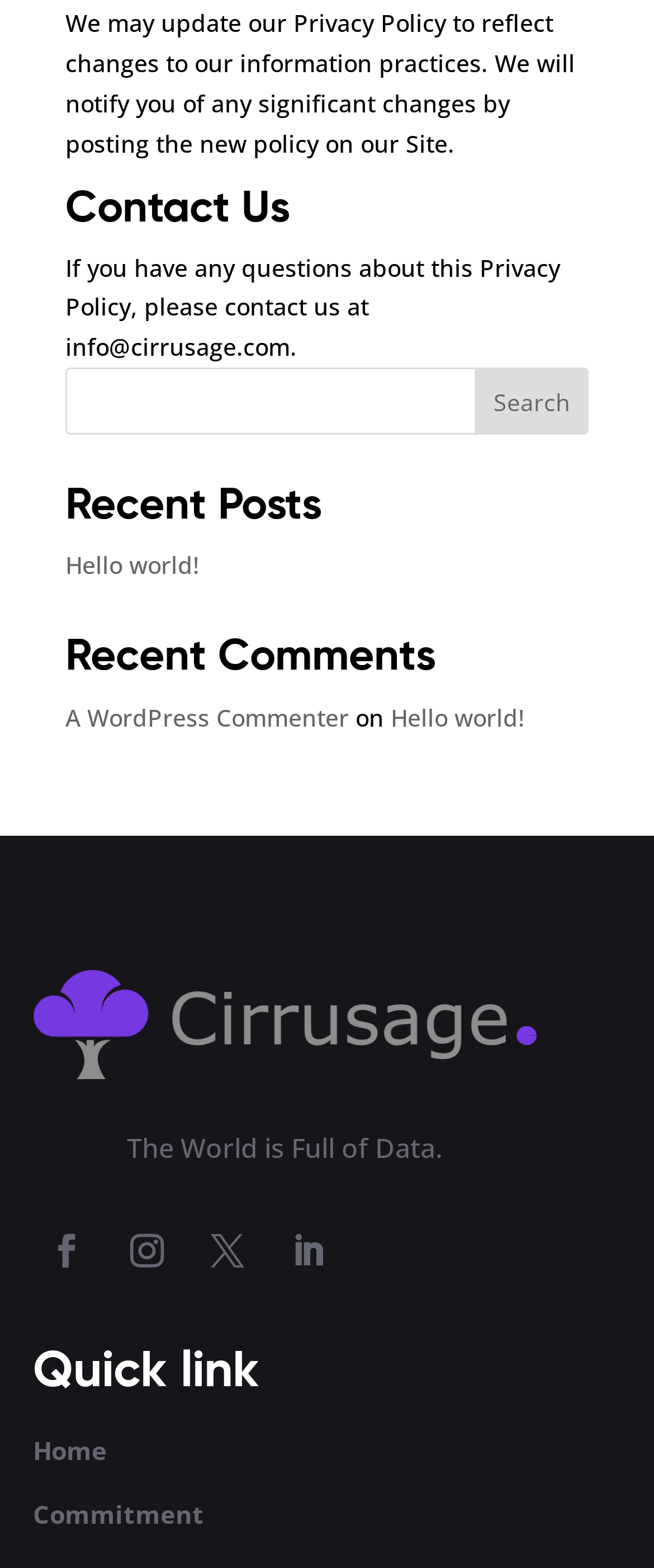Find the bounding box coordinates of the element I should click to carry out the following instruction: "go to home page".

[0.05, 0.914, 0.163, 0.935]